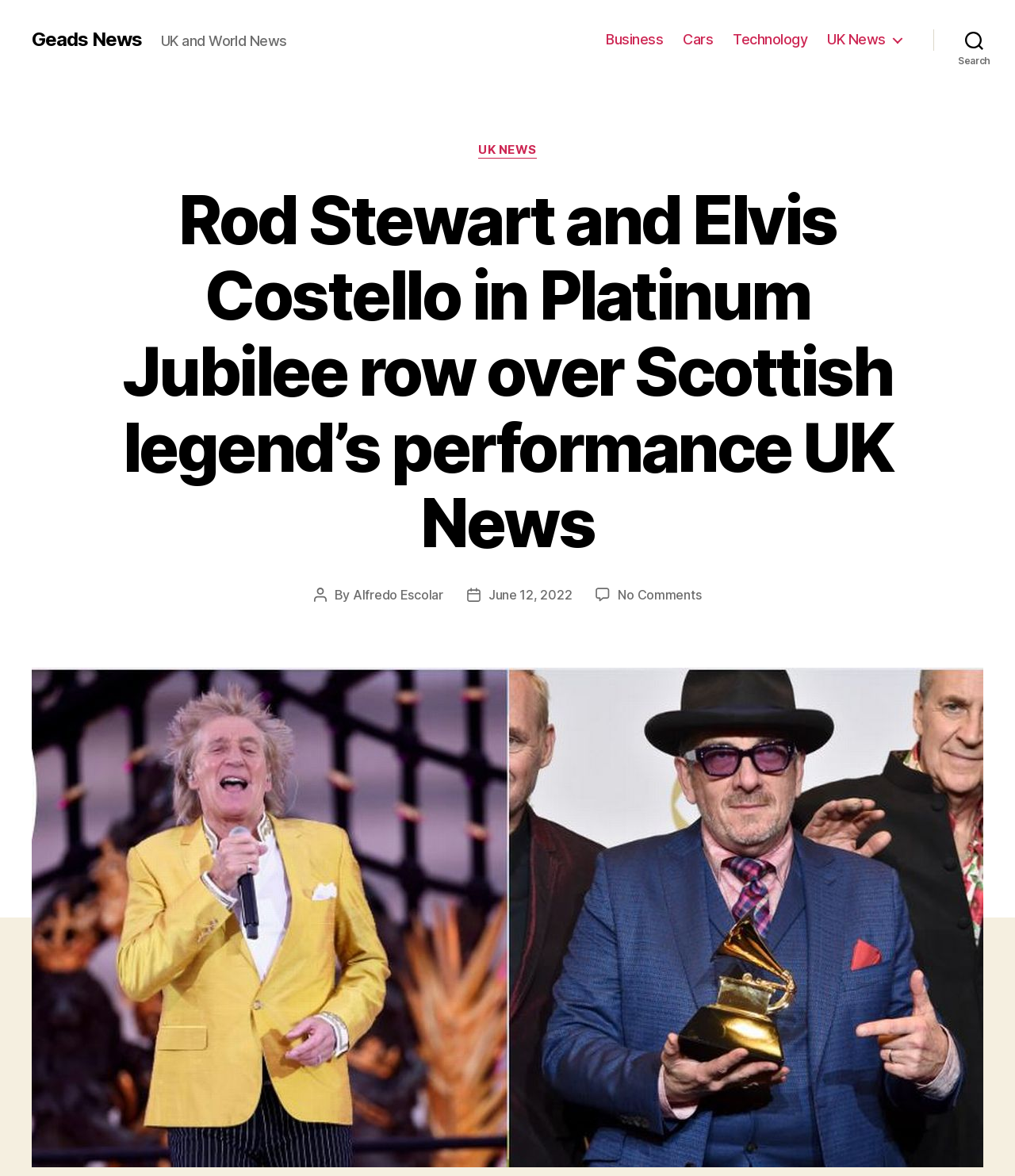Determine the bounding box coordinates of the section to be clicked to follow the instruction: "Click on the 'Geads News' link". The coordinates should be given as four float numbers between 0 and 1, formatted as [left, top, right, bottom].

[0.031, 0.026, 0.14, 0.042]